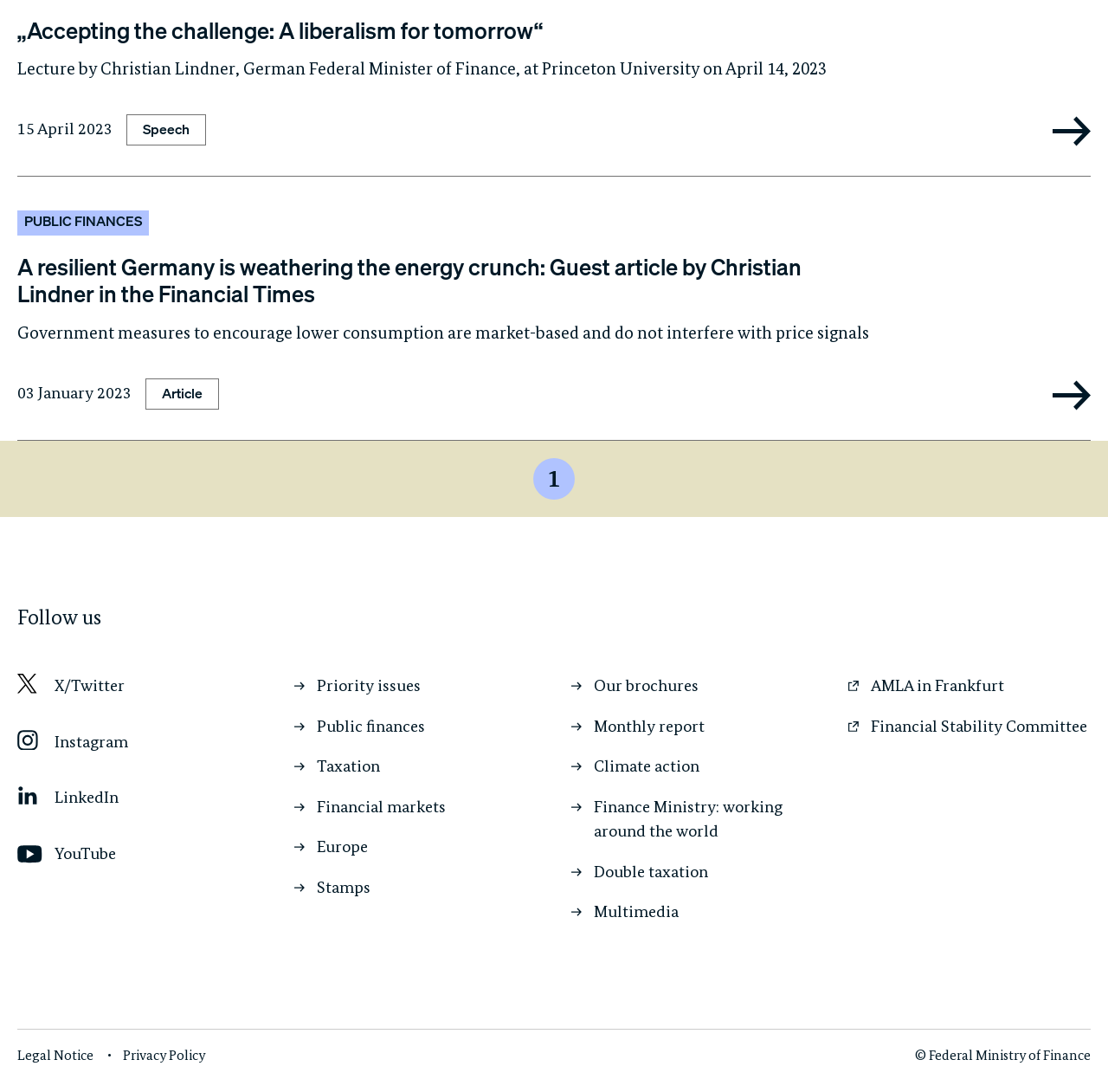Determine the bounding box coordinates of the region to click in order to accomplish the following instruction: "Visit the AMLA in Frankfurt website". Provide the coordinates as four float numbers between 0 and 1, specifically [left, top, right, bottom].

[0.766, 0.615, 0.906, 0.637]